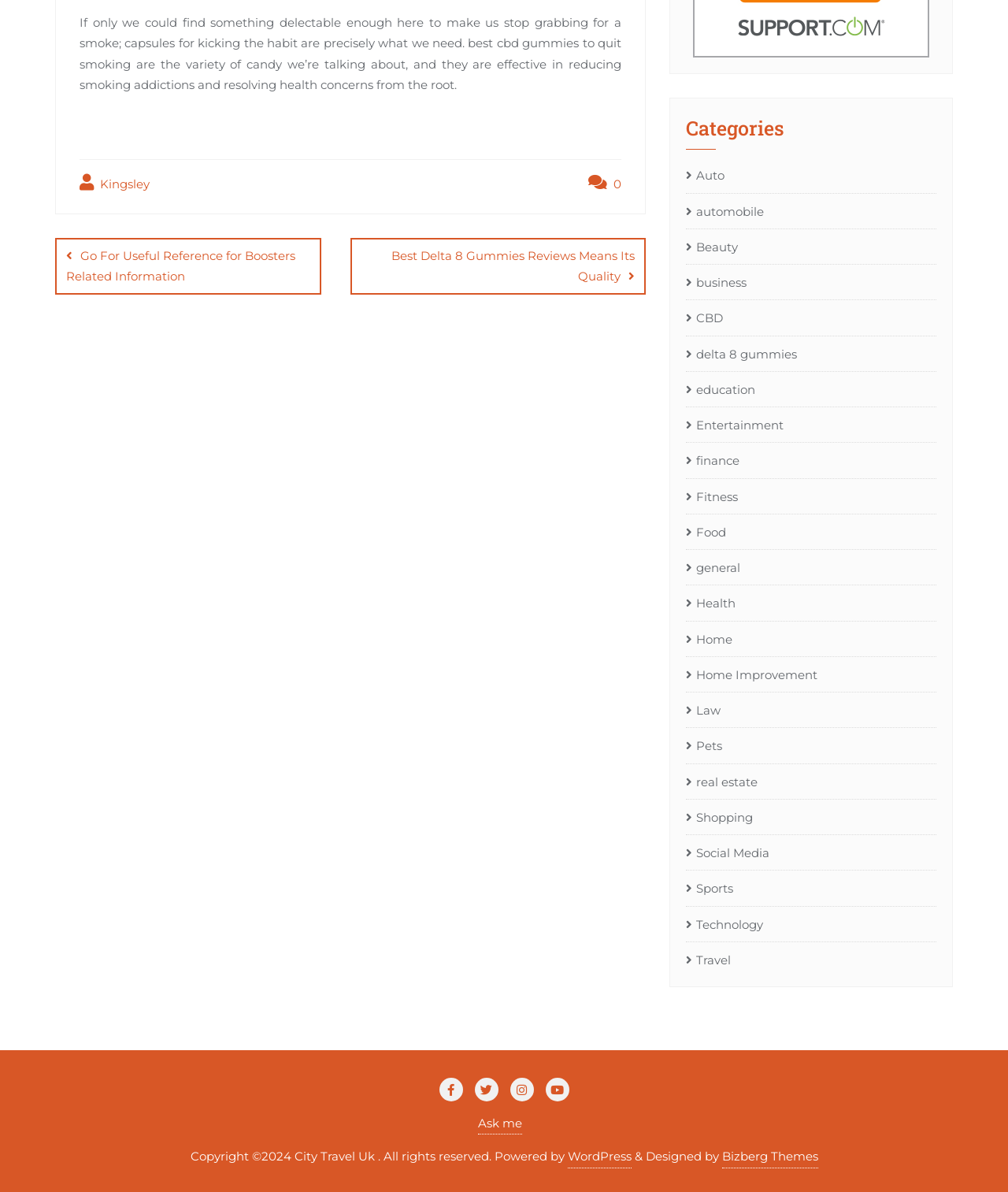What is the purpose of the 'Posts' navigation?
Please give a detailed and elaborate explanation in response to the question.

The 'Posts' navigation element is a link that appears to be a navigation menu item. Its purpose is to allow users to navigate to other posts or articles on the website, as indicated by the 'Post navigation' heading and the links to other posts below it.